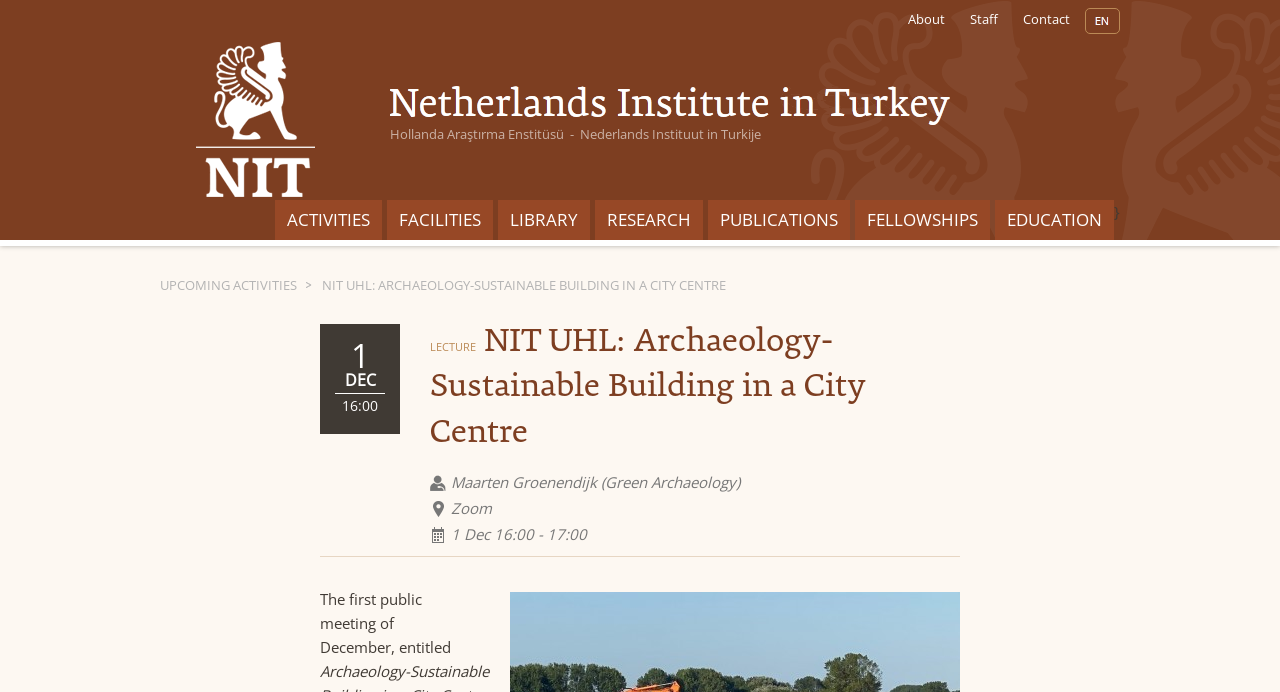What is the name of the speaker at the upcoming lecture?
By examining the image, provide a one-word or phrase answer.

Maarten Groenendijk